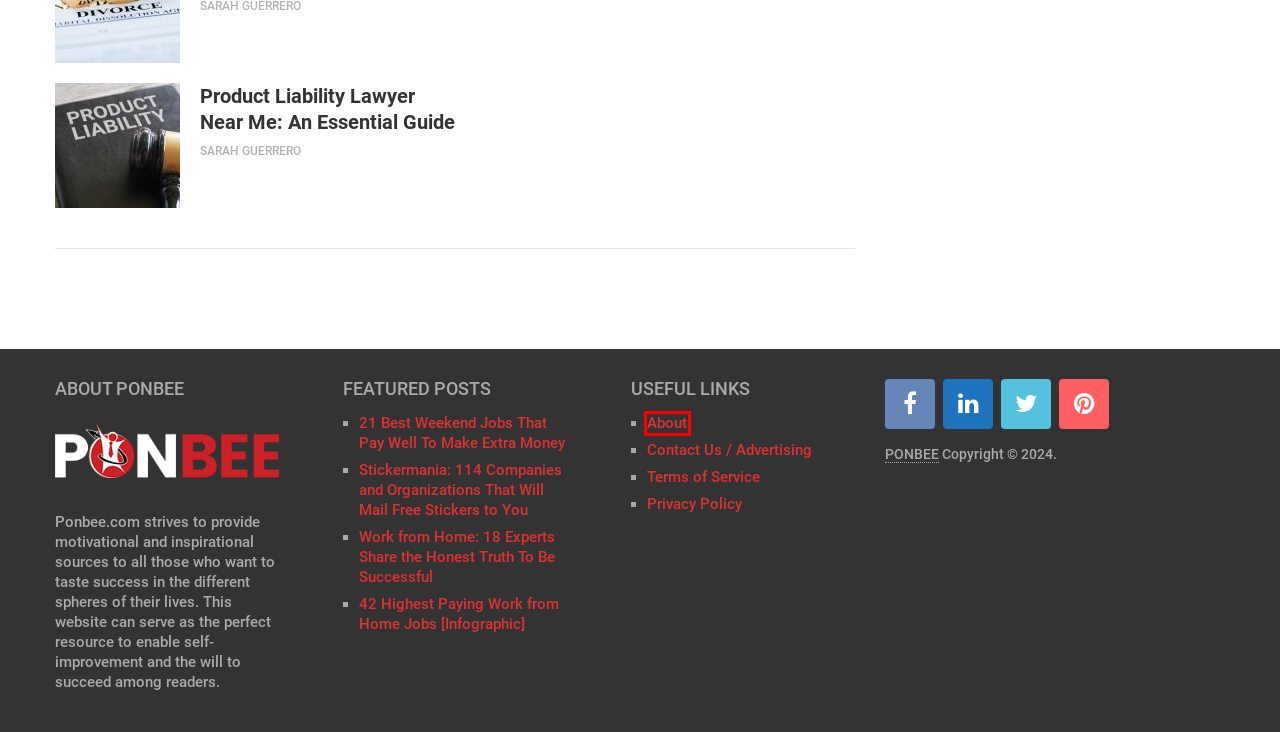Consider the screenshot of a webpage with a red bounding box around an element. Select the webpage description that best corresponds to the new page after clicking the element inside the red bounding box. Here are the candidates:
A. 42 Highest Paying Work from Home Jobs [Infographic] - PONBEE
B. Tech – PONBEE
C. 21 Best Weekend Jobs That Pay Well To Make Extra Money - PONBEE
D. Work from Home: 18 Experts Share the Honest Truth To Be Successful - PONBEE
E. Contact Us / Advertising - PONBEE
F. Health – PONBEE
G. Product Liability Lawyer Near Me: An Essential Guide - PONBEE
H. About - PONBEE

H